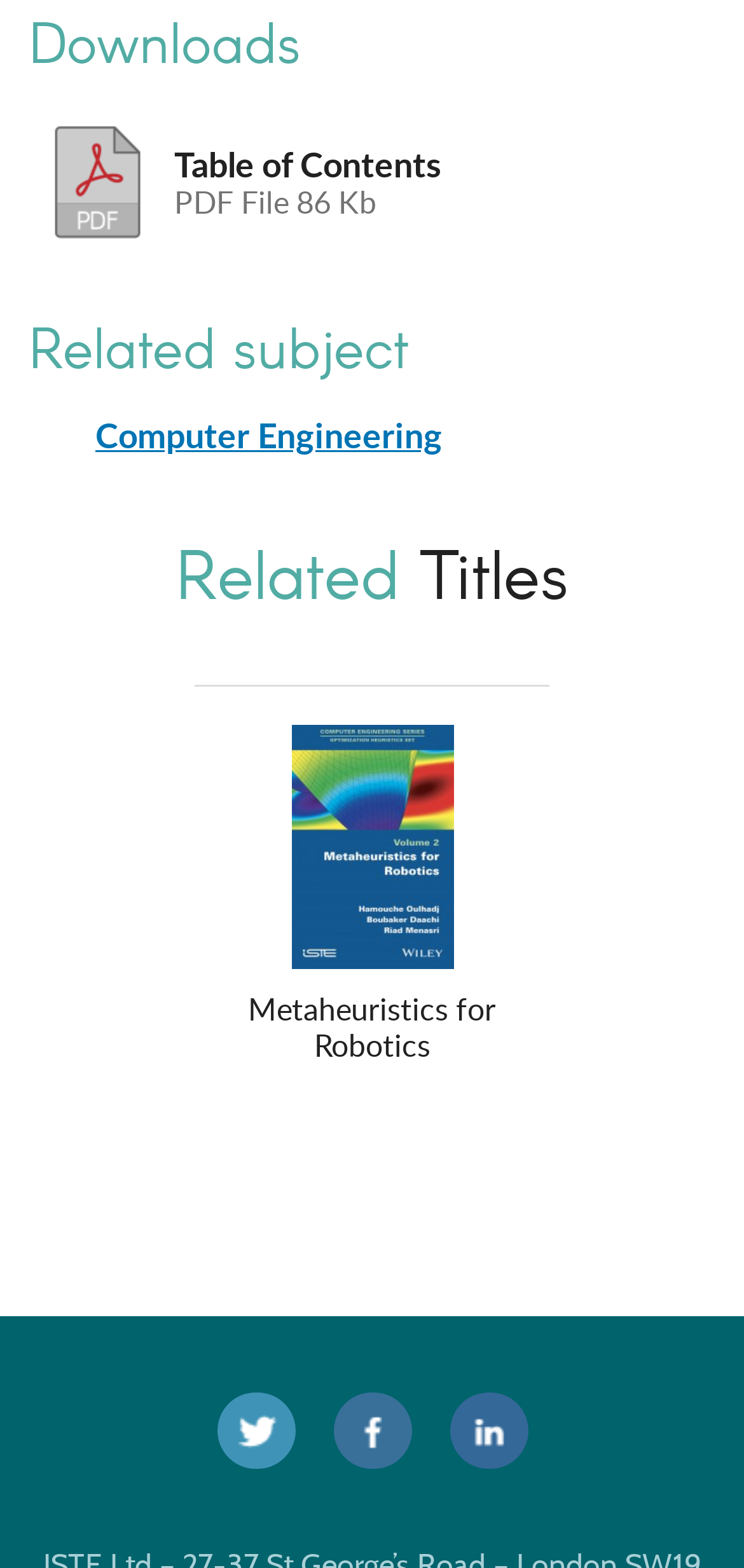Answer the question using only a single word or phrase: 
How many related titles are listed?

1